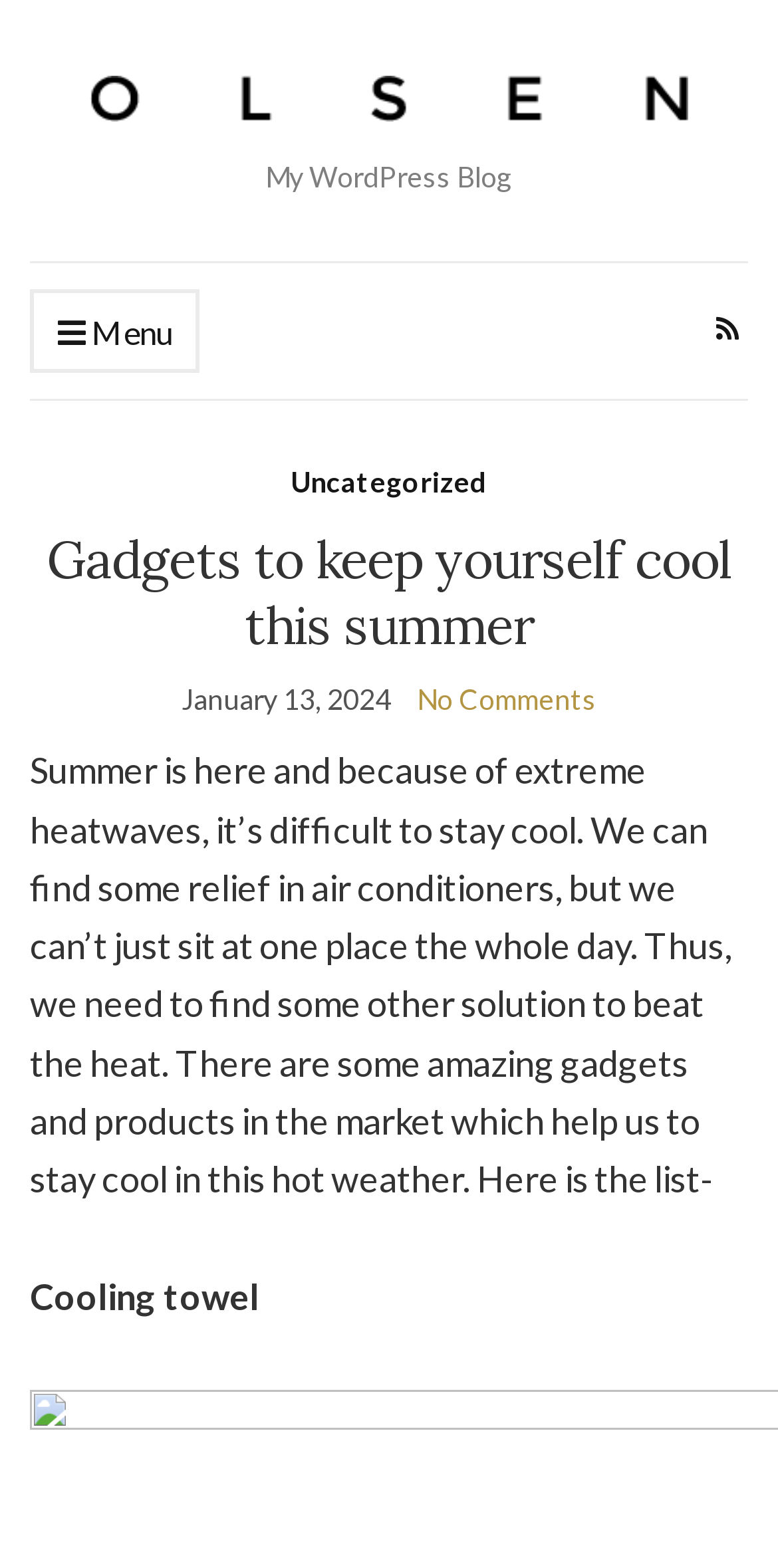Find the bounding box coordinates for the element described here: "parent_node: Search for: value="Search"".

None